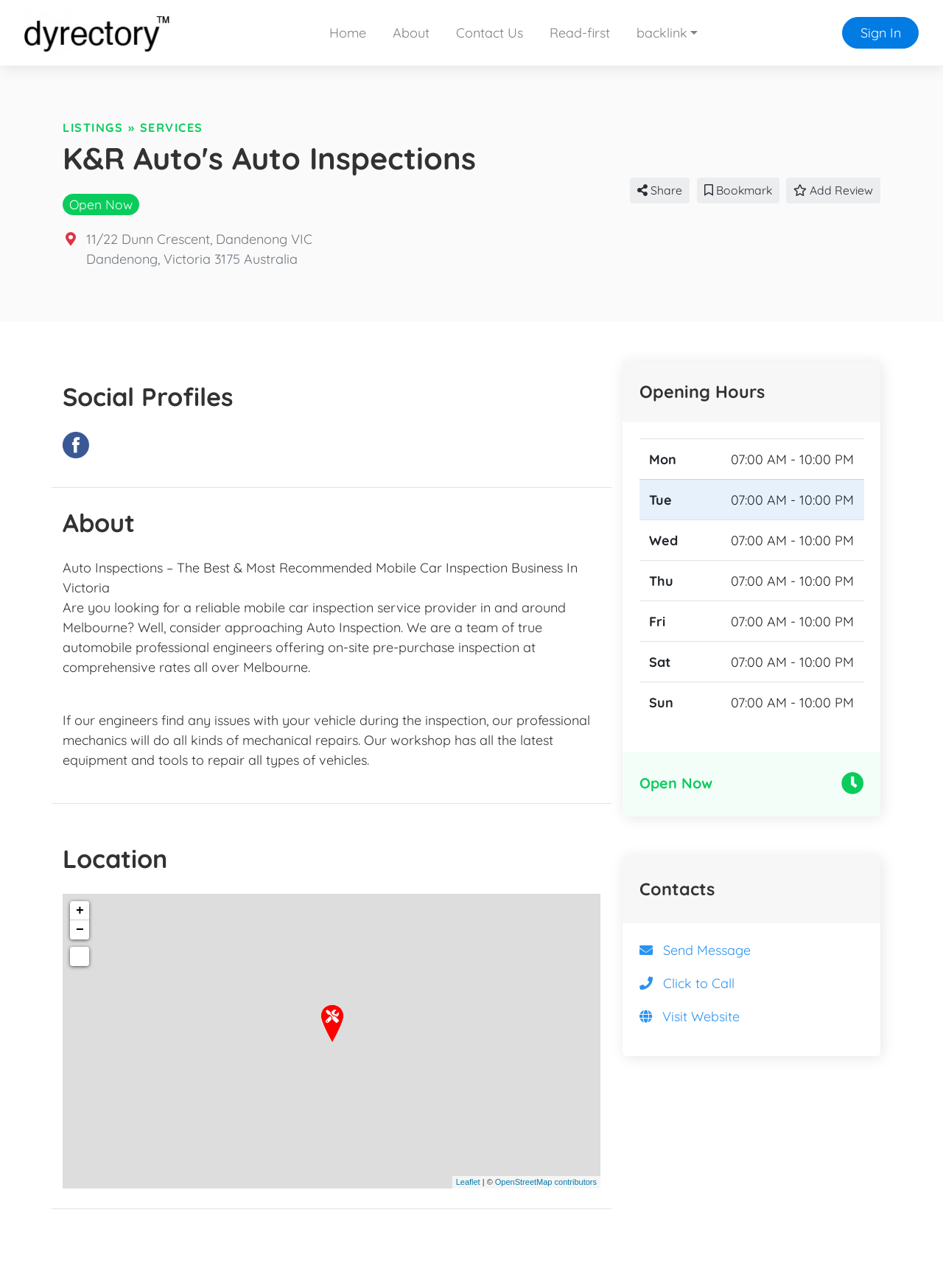What is the business name of the auto inspection service?
Kindly answer the question with as much detail as you can.

I found the business name by looking at the heading element with the text 'K&R Auto's Auto Inspections' which is located at the top of the webpage.